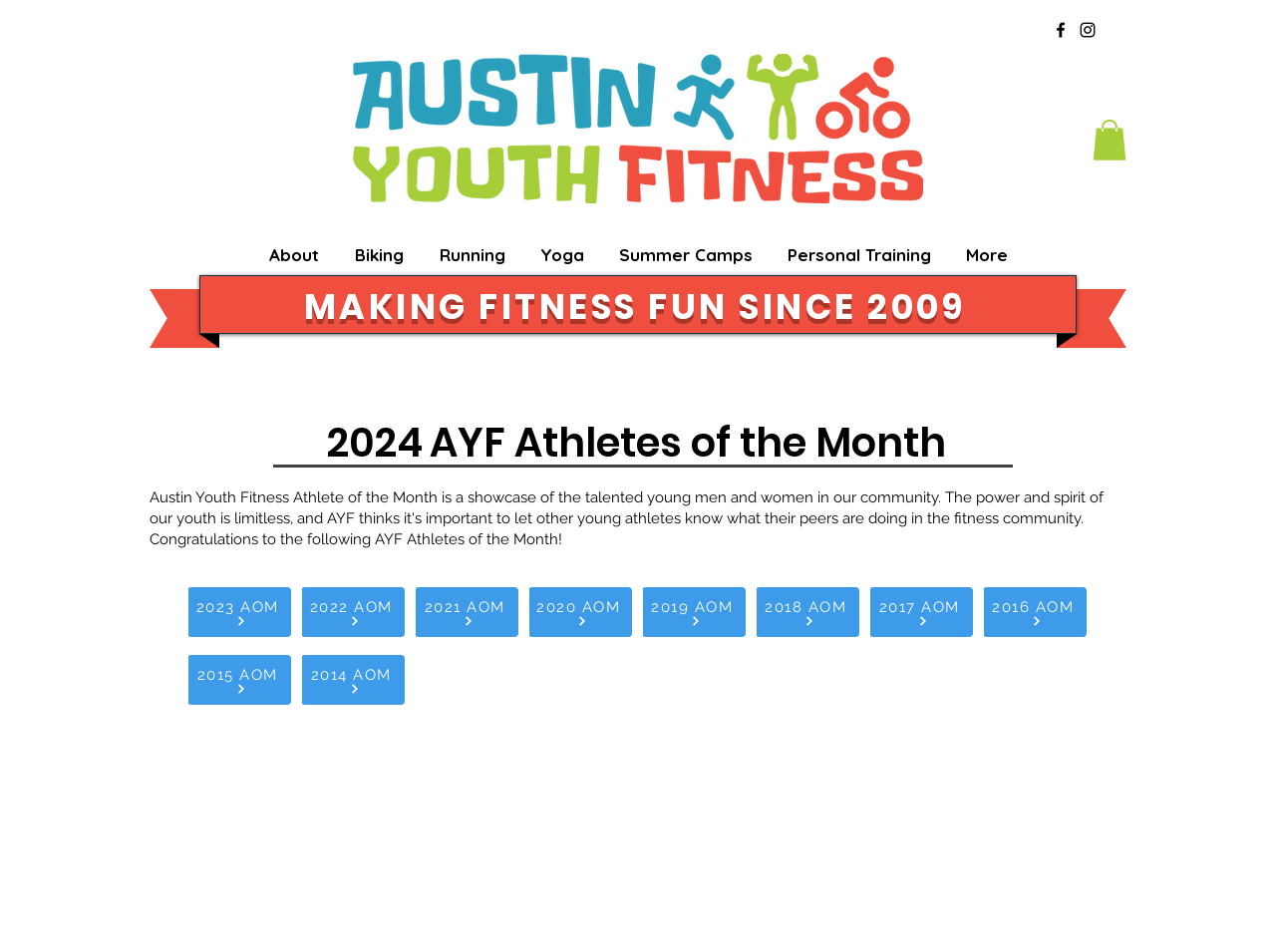Locate the bounding box coordinates of the clickable part needed for the task: "Click on More".

[0.743, 0.242, 0.803, 0.294]